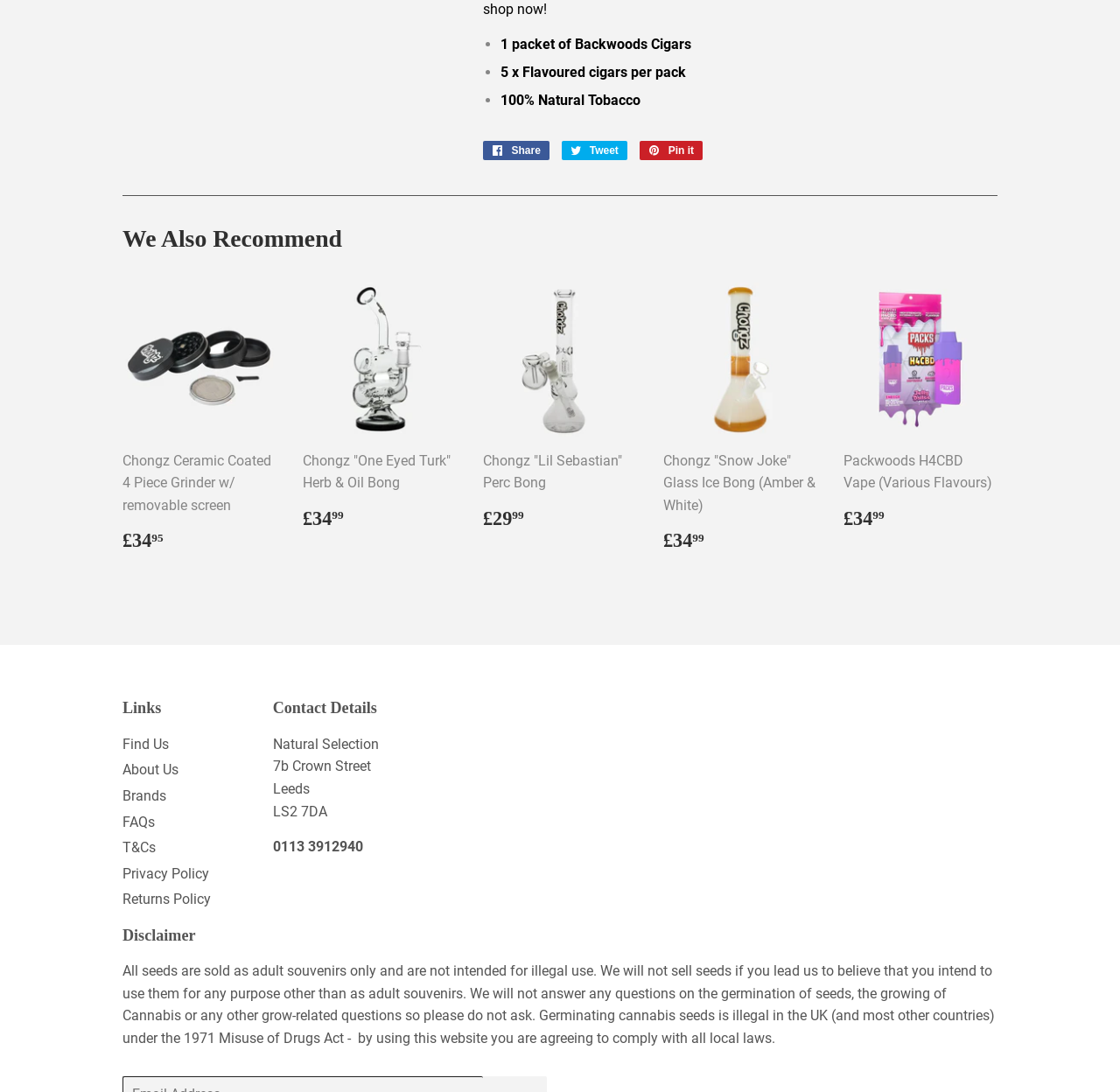Please indicate the bounding box coordinates of the element's region to be clicked to achieve the instruction: "Find Us". Provide the coordinates as four float numbers between 0 and 1, i.e., [left, top, right, bottom].

[0.109, 0.674, 0.151, 0.689]